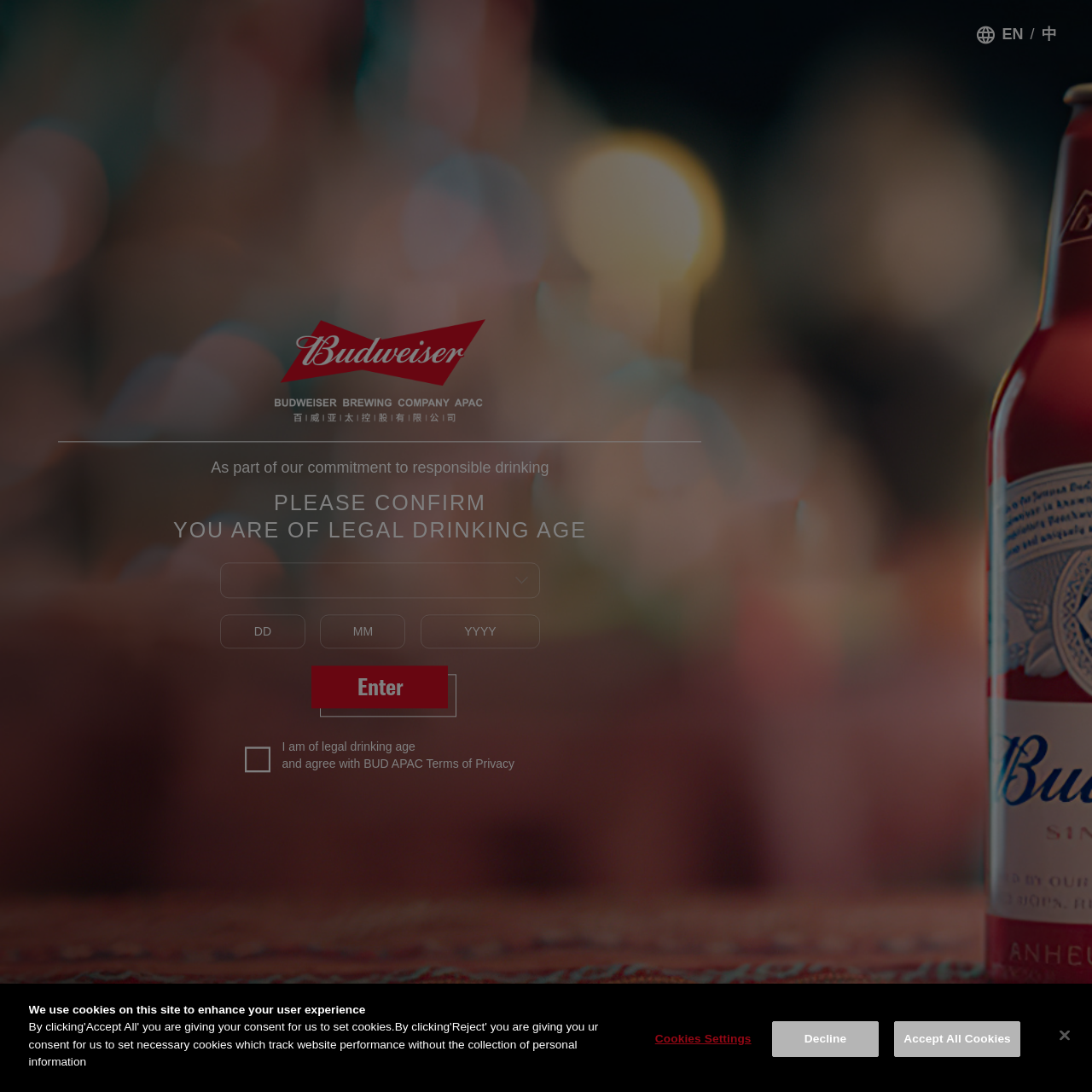Provide the bounding box coordinates, formatted as (top-left x, top-left y, bottom-right x, bottom-right y), with all values being floating point numbers between 0 and 1. Identify the bounding box of the UI element that matches the description: Report a Concern

None